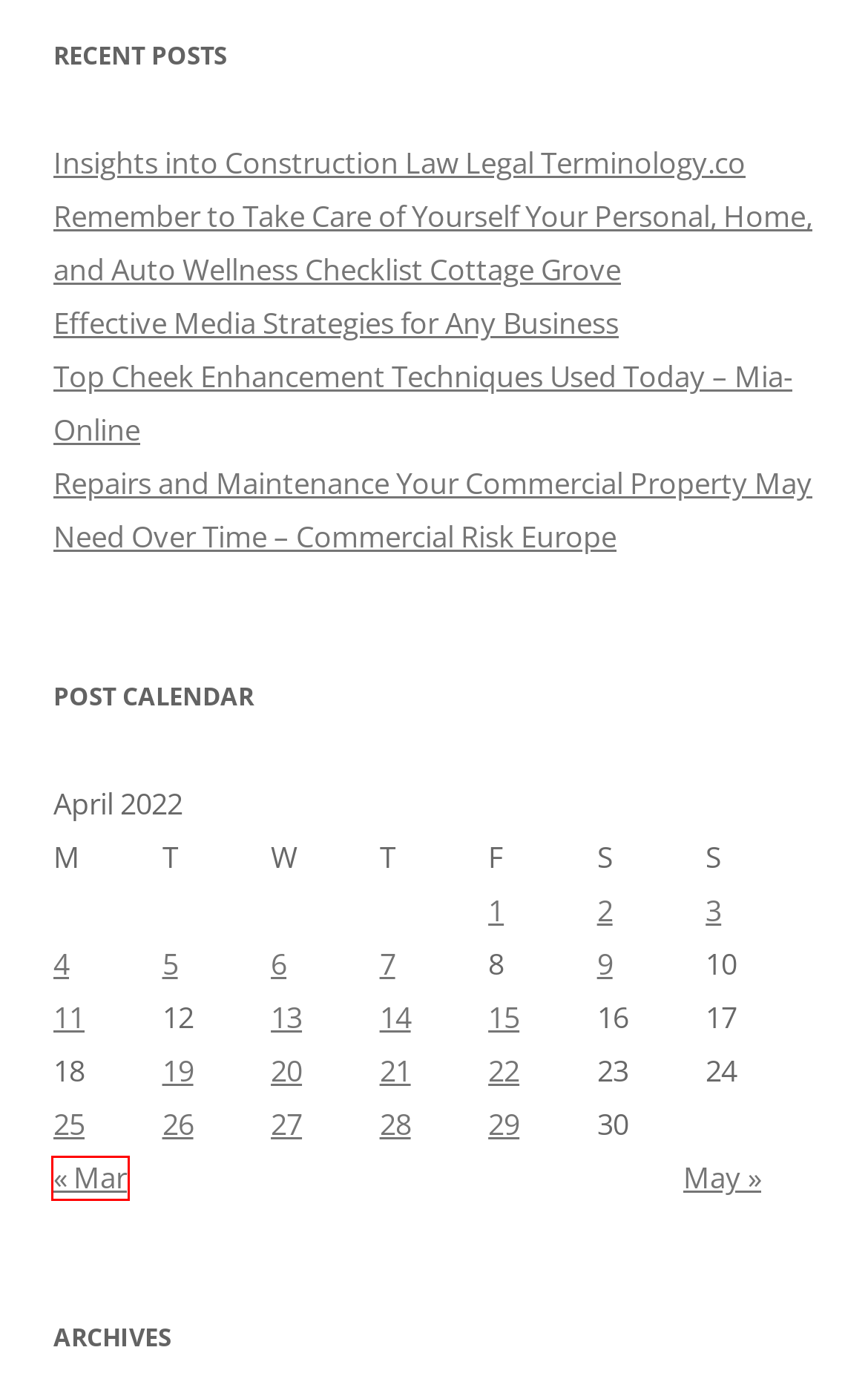Review the screenshot of a webpage that includes a red bounding box. Choose the webpage description that best matches the new webpage displayed after clicking the element within the bounding box. Here are the candidates:
A. April 15, 2022 - Rochester Ny Info
B. April 4, 2022 - Rochester Ny Info
C. April 22, 2022 - Rochester Ny Info
D. March 2022 - Rochester Ny Info
E. April 2, 2022 - Rochester Ny Info
F. April 1, 2022 - Rochester Ny Info
G. April 11, 2022 - Rochester Ny Info
H. April 9, 2022 - Rochester Ny Info

D